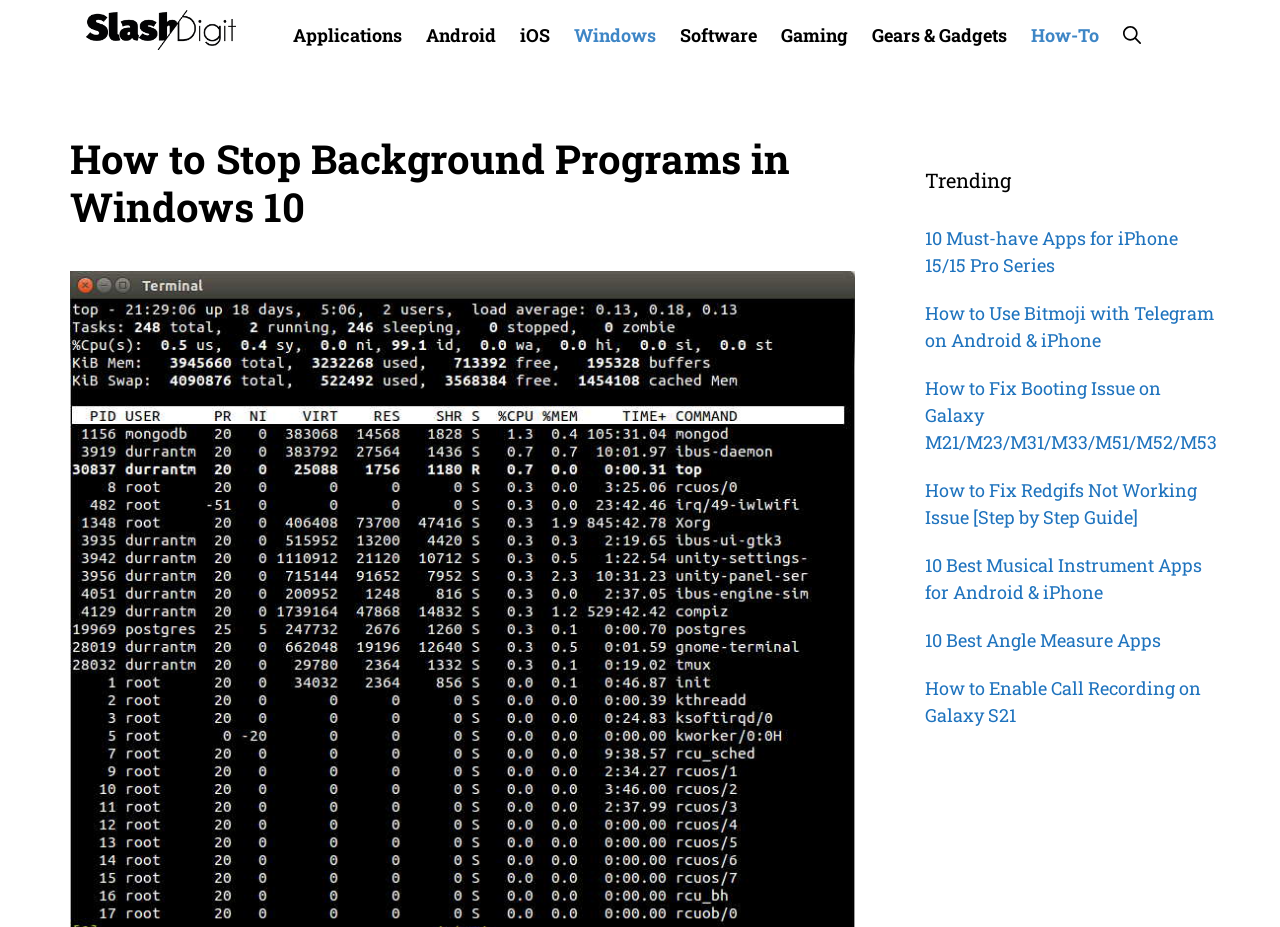Generate a thorough caption detailing the webpage content.

The webpage is about stopping background programs in Windows 10 to improve battery life and performance. At the top left, there is a link to the website "Slashdigit" accompanied by an image with the same name. Below this, there is a row of links to various categories, including "Applications", "Android", "iOS", "Windows", "Software", "Gaming", "Gears & Gadgets", "How-To", and "Open Search Bar". 

The main content of the webpage is headed by a title "How to Stop Background Programs in Windows 10" located at the top center. To the right of the main content, there is a section labeled "Trending" with five links to popular articles, including "10 Must-have Apps for iPhone 15/15 Pro Series", "How to Use Bitmoji with Telegram on Android & iPhone", and others. These links are stacked vertically, with the "Trending" heading at the top.